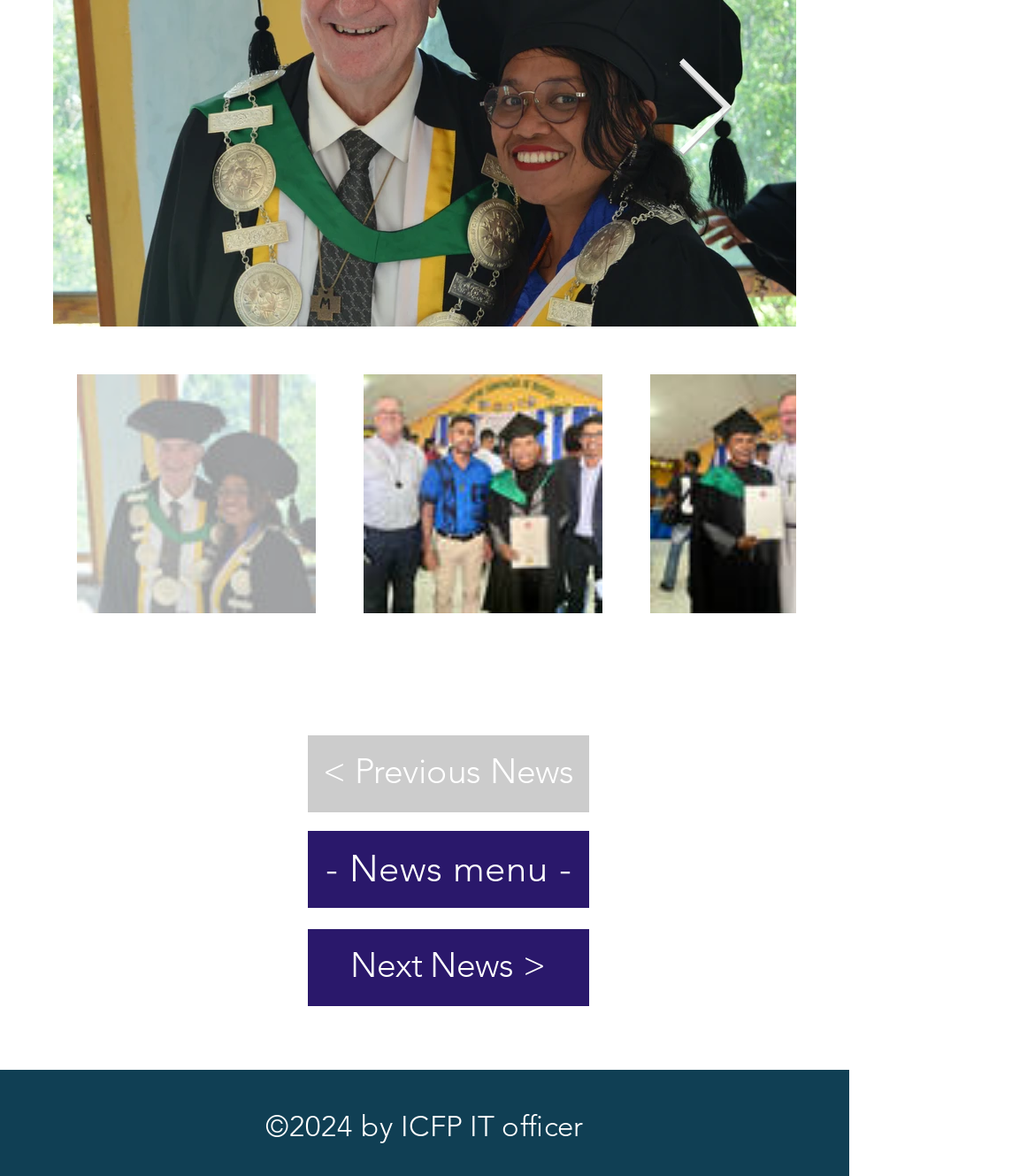Highlight the bounding box of the UI element that corresponds to this description: "- News menu -".

[0.297, 0.706, 0.569, 0.771]